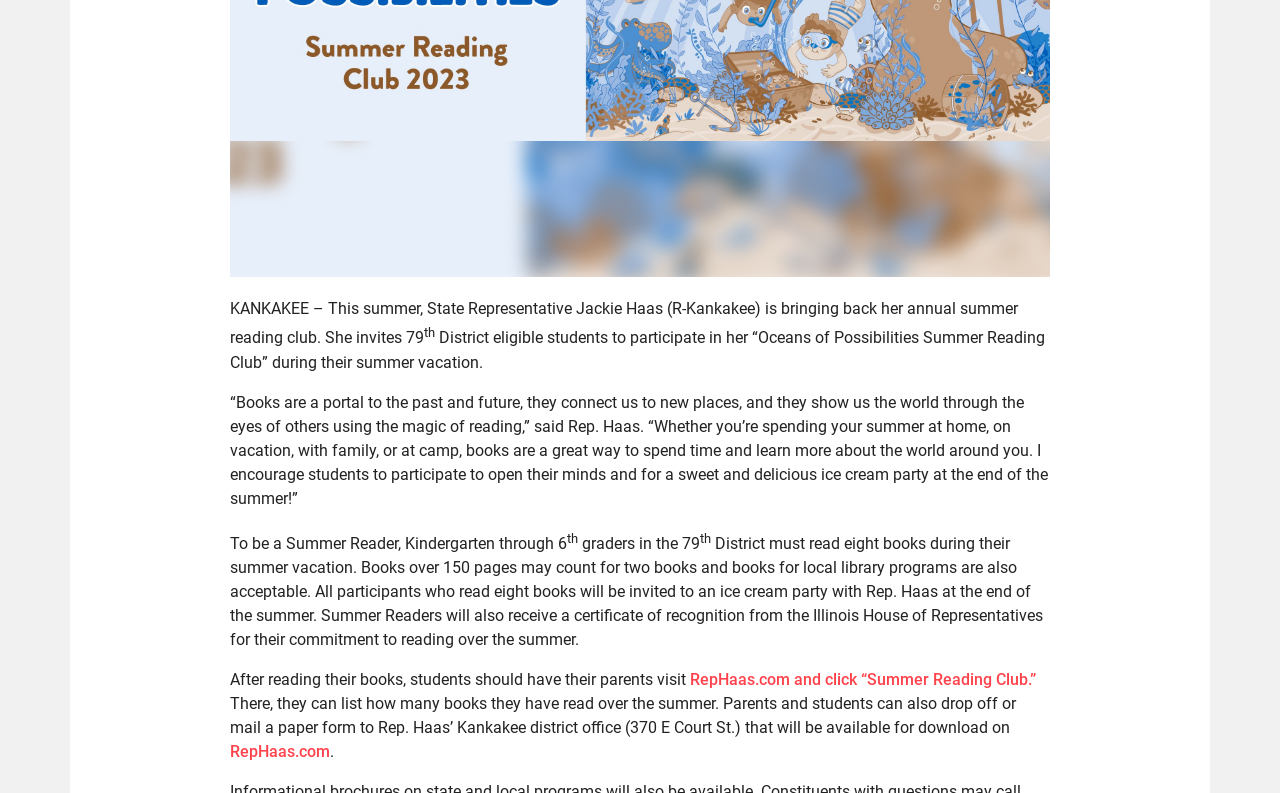Bounding box coordinates are specified in the format (top-left x, top-left y, bottom-right x, bottom-right y). All values are floating point numbers bounded between 0 and 1. Please provide the bounding box coordinate of the region this sentence describes: RepHaas.com

[0.18, 0.936, 0.258, 0.96]